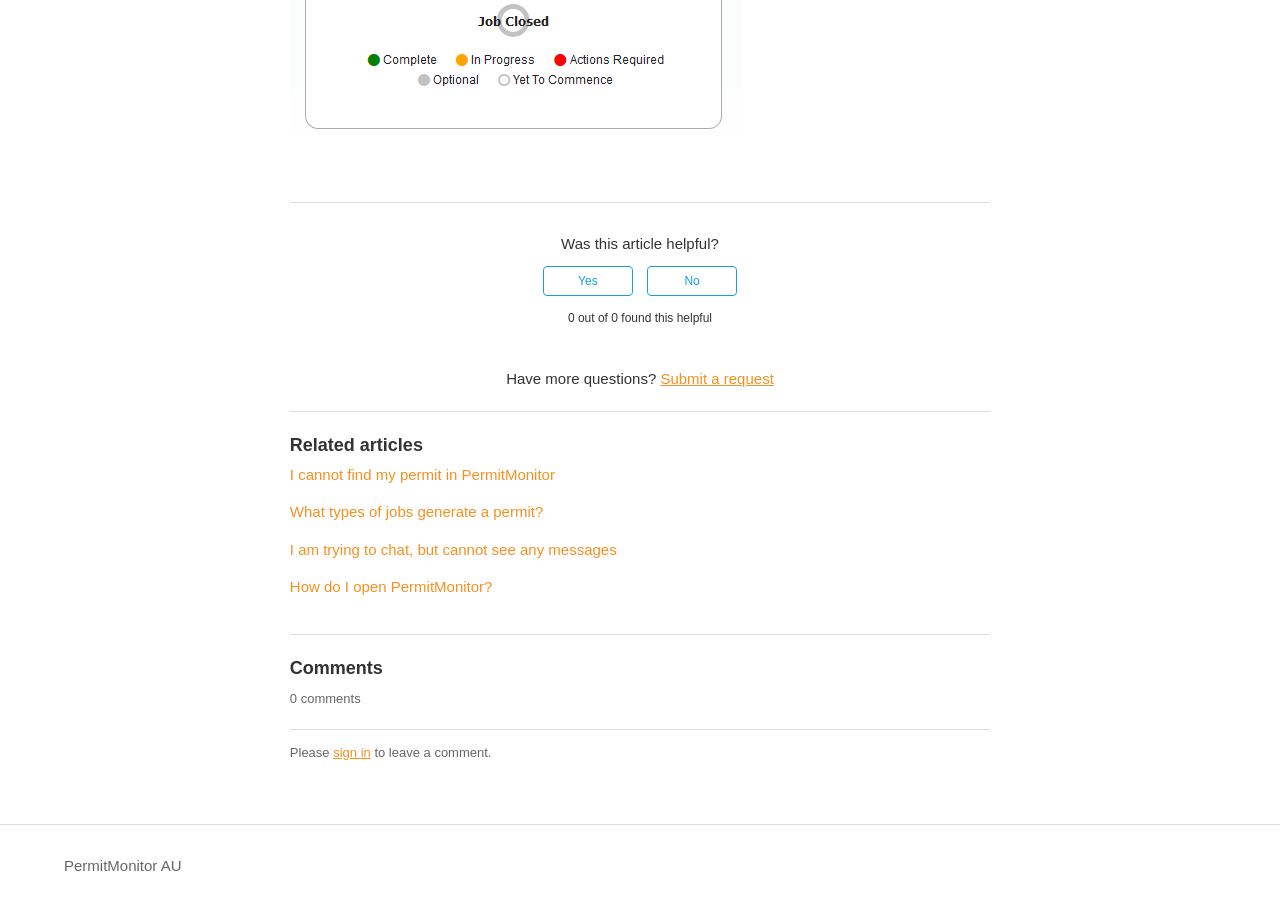How many links are there in the footer?
Please use the visual content to give a single word or phrase answer.

3